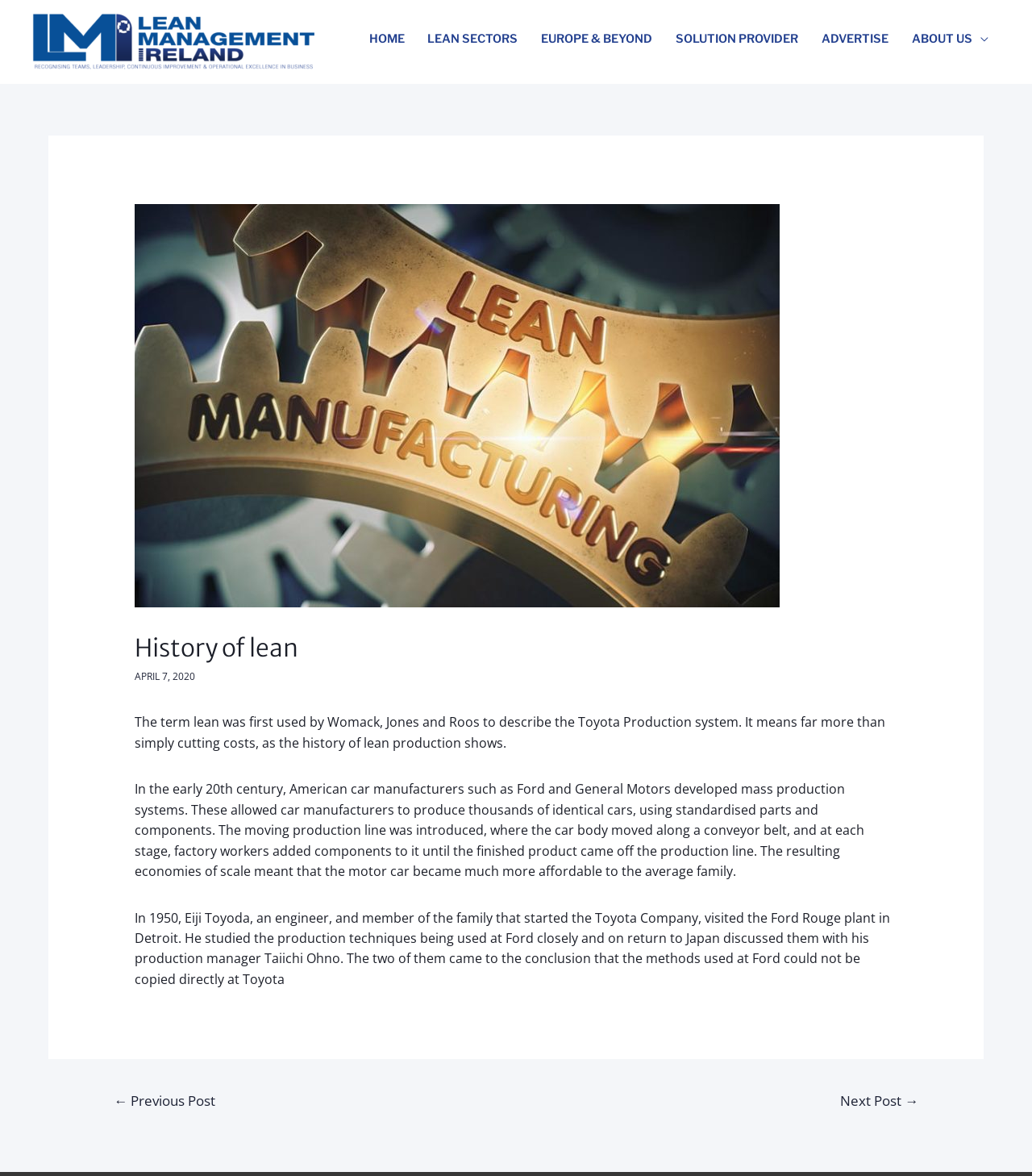Determine the bounding box coordinates for the element that should be clicked to follow this instruction: "View the next post". The coordinates should be given as four float numbers between 0 and 1, in the format [left, top, right, bottom].

[0.794, 0.924, 0.91, 0.951]